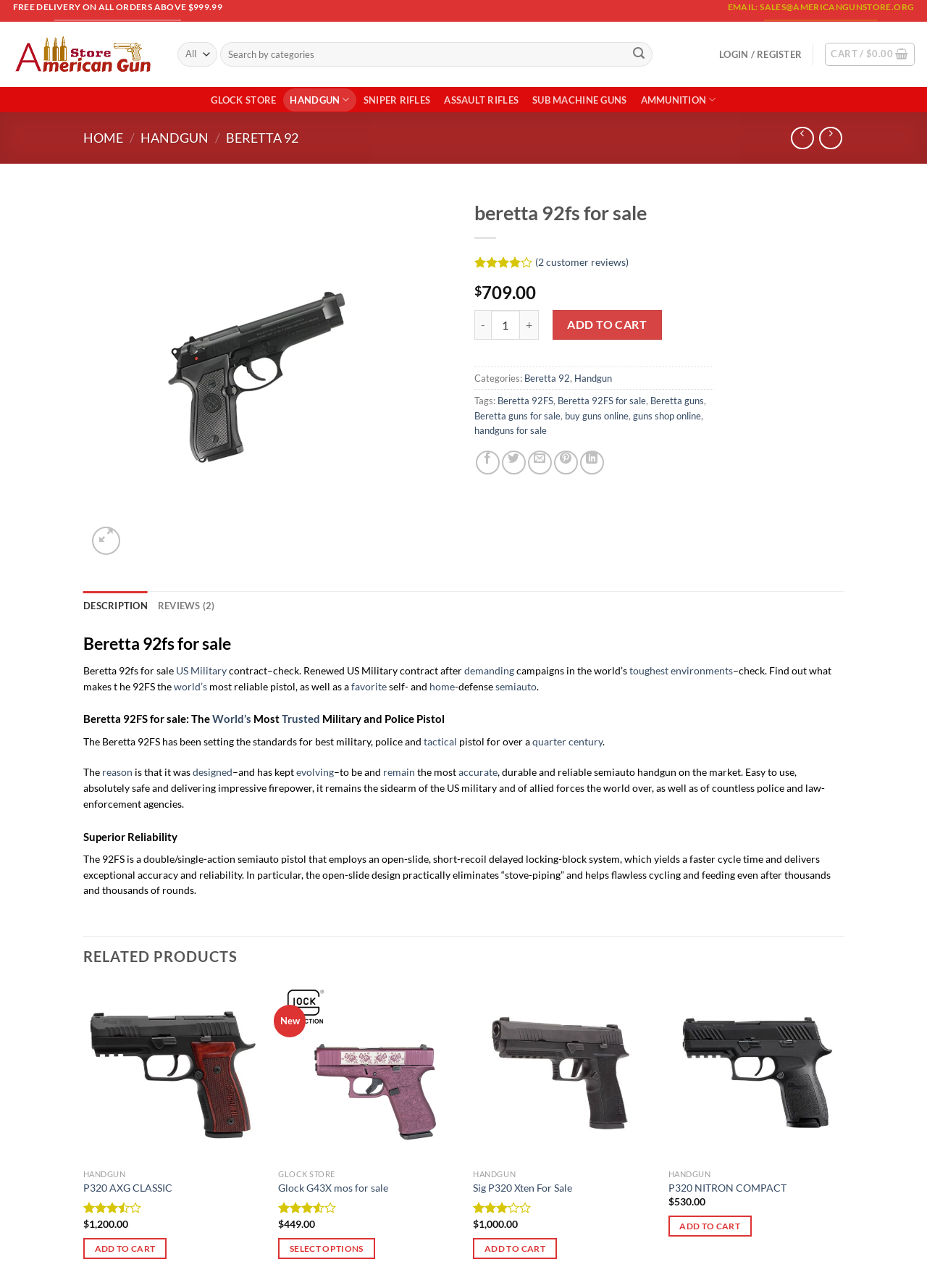What is the rating of the gun?
Identify the answer in the screenshot and reply with a single word or phrase.

4.00 out of 5